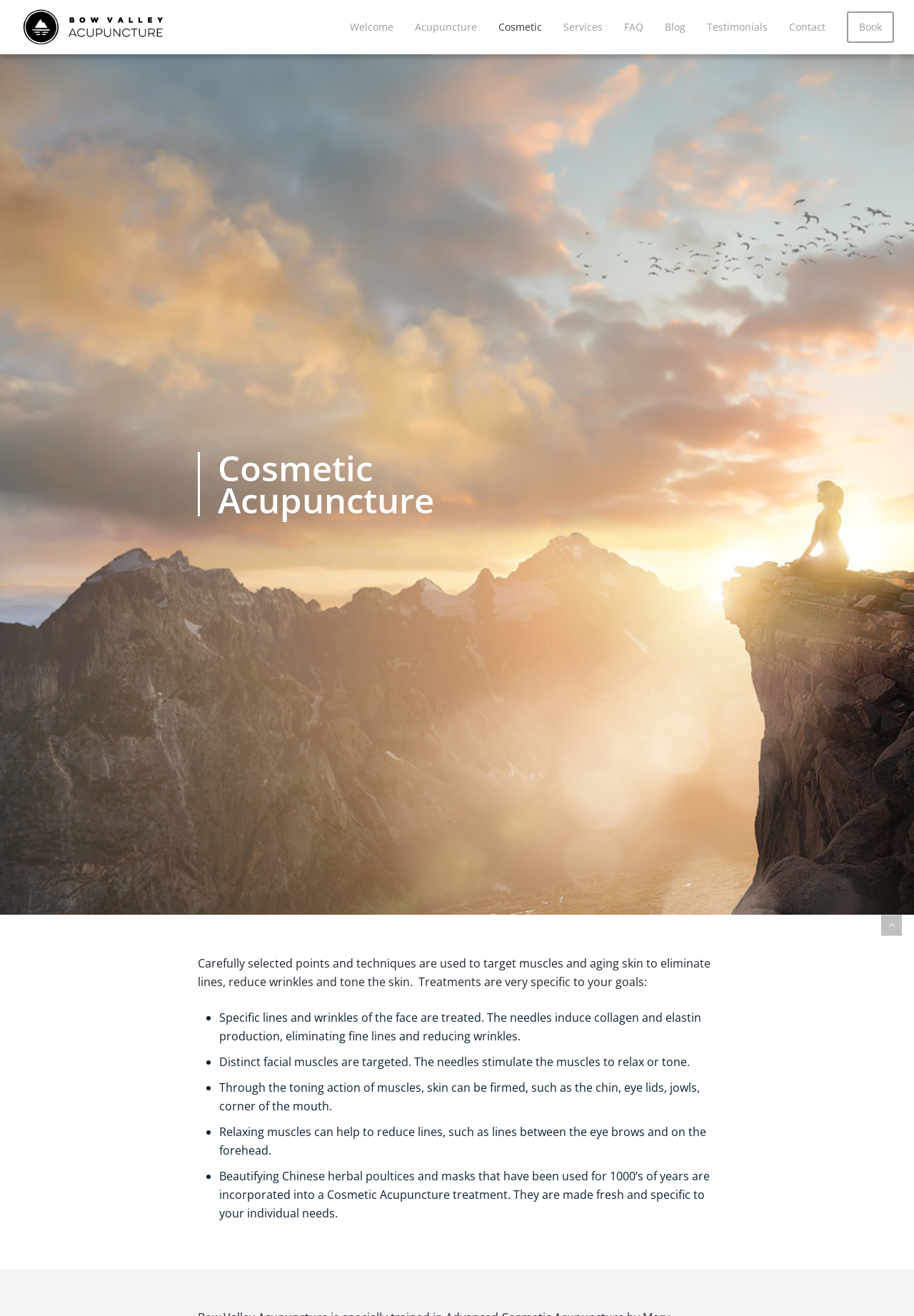Generate a thorough caption detailing the webpage content.

The webpage is about Cosmetic Acupuncture, specifically the services offered by Canmore Acupuncture. At the top left corner, there is a logo image and a link to "Canmore Acupuncture". Below this, there is a navigation menu with links to various pages, including "Welcome", "Acupuncture", "Cosmetic", "Services", "FAQ", "Blog", "Testimonials", "Contact", and "Book".

The main content of the page is divided into two sections. The first section has a heading "Cosmetic Acupuncture" and a brief description of the treatment, which targets muscles and aging skin to eliminate lines, reduce wrinkles, and tone the skin. 

Below this, there is a list of bullet points that describe the specific benefits of the treatment. These points include treating specific lines and wrinkles, targeting facial muscles, firming skin, and relaxing muscles to reduce lines. Each bullet point is marked with a "•" symbol.

At the bottom right corner, there is a "Menu" button and a "Back to top" link.